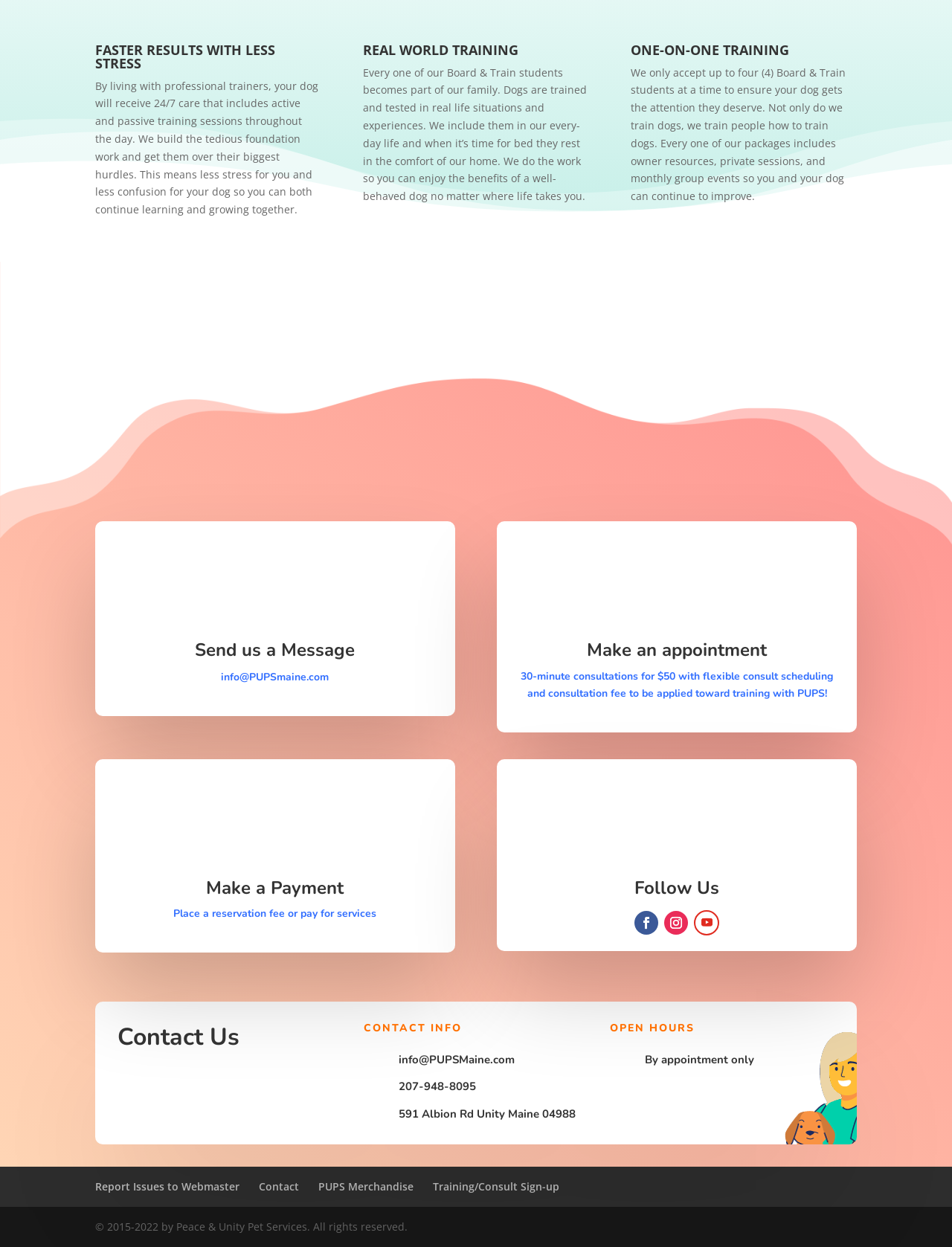Identify the bounding box coordinates of the section to be clicked to complete the task described by the following instruction: "Follow Us on Facebook". The coordinates should be four float numbers between 0 and 1, formatted as [left, top, right, bottom].

[0.666, 0.731, 0.691, 0.75]